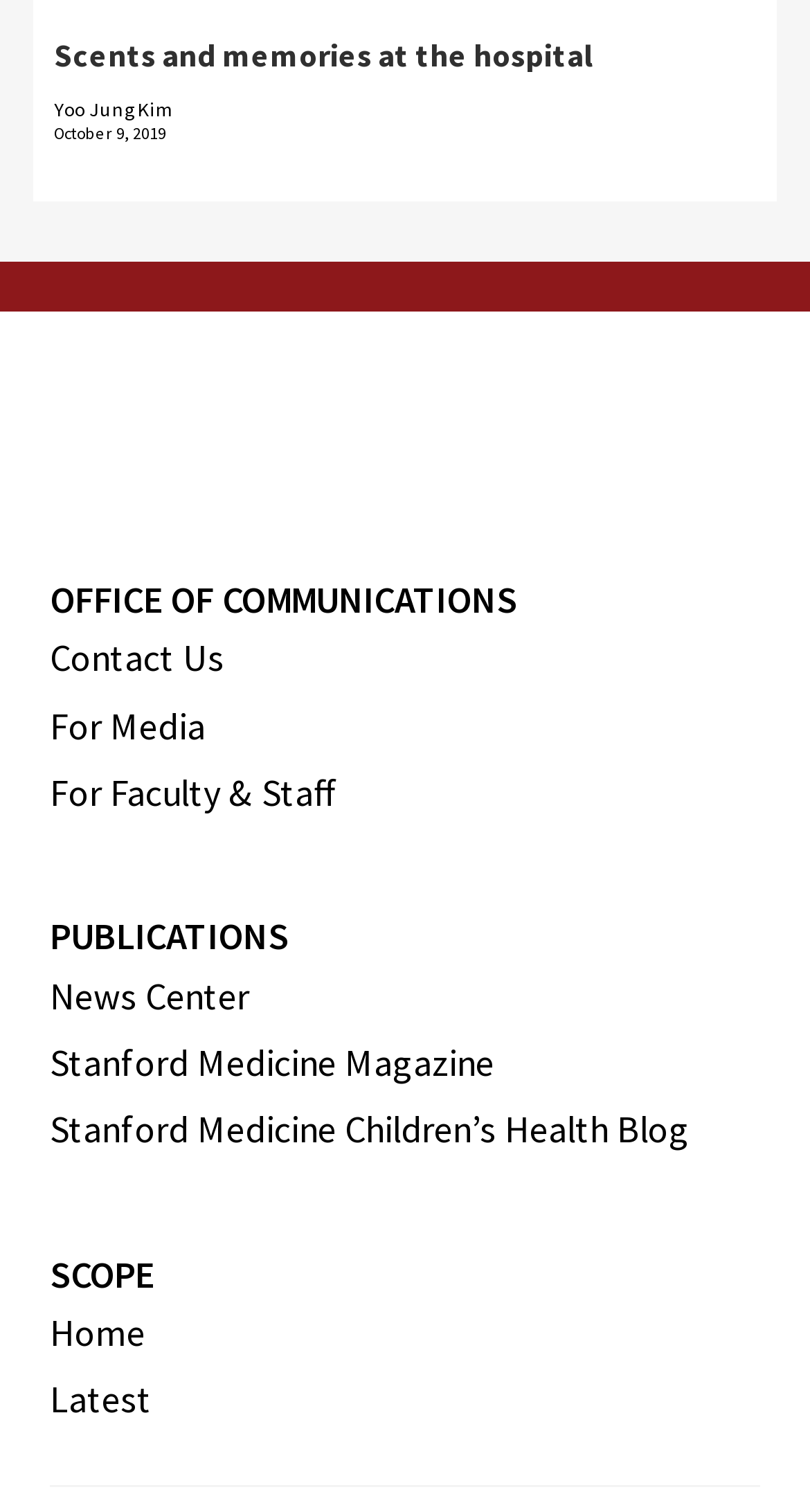Show the bounding box coordinates of the element that should be clicked to complete the task: "Read the Stanford Medicine Magazine".

[0.062, 0.687, 0.61, 0.718]